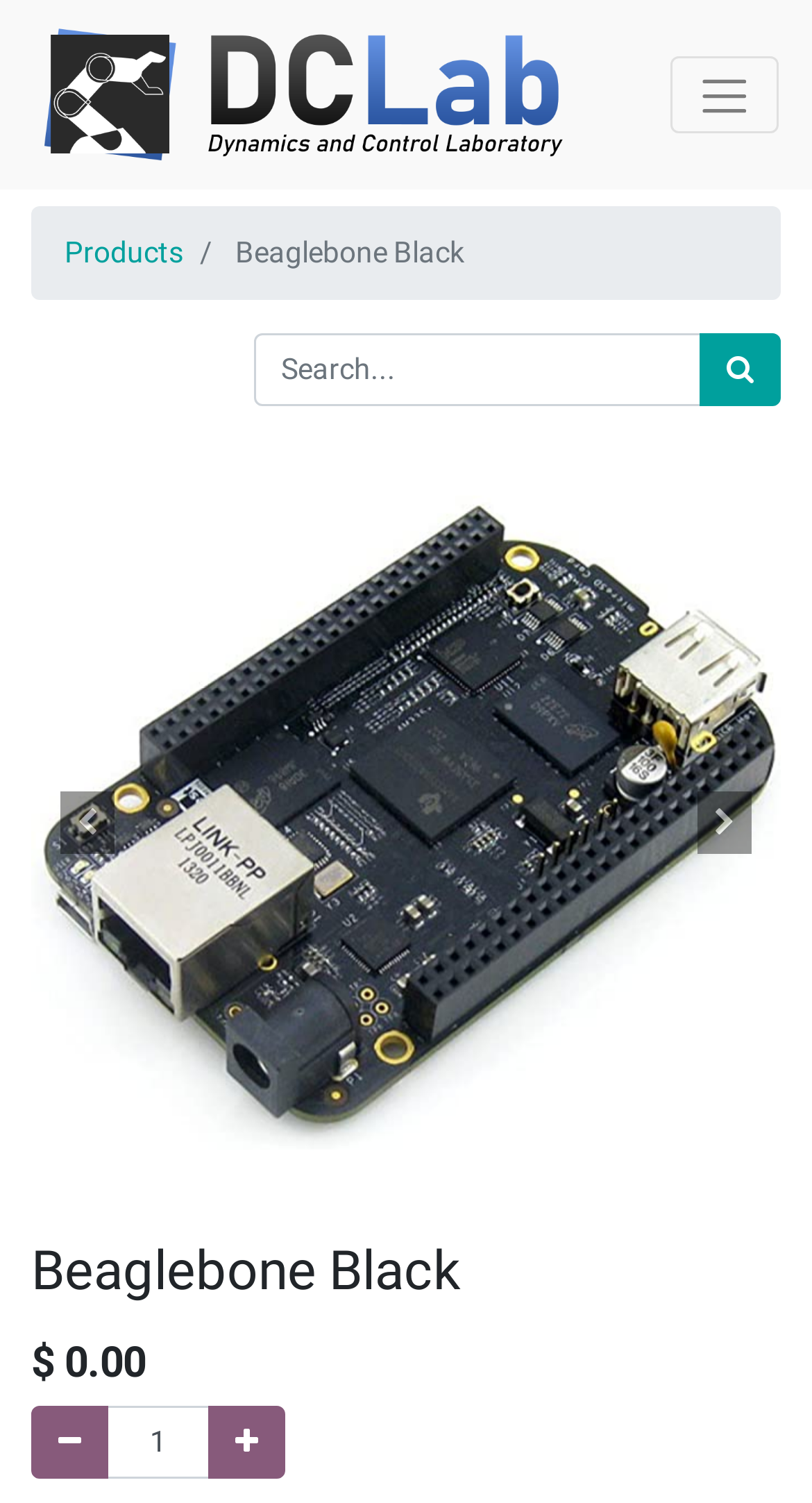Determine the bounding box coordinates of the target area to click to execute the following instruction: "Remove one from cart."

[0.038, 0.935, 0.133, 0.983]